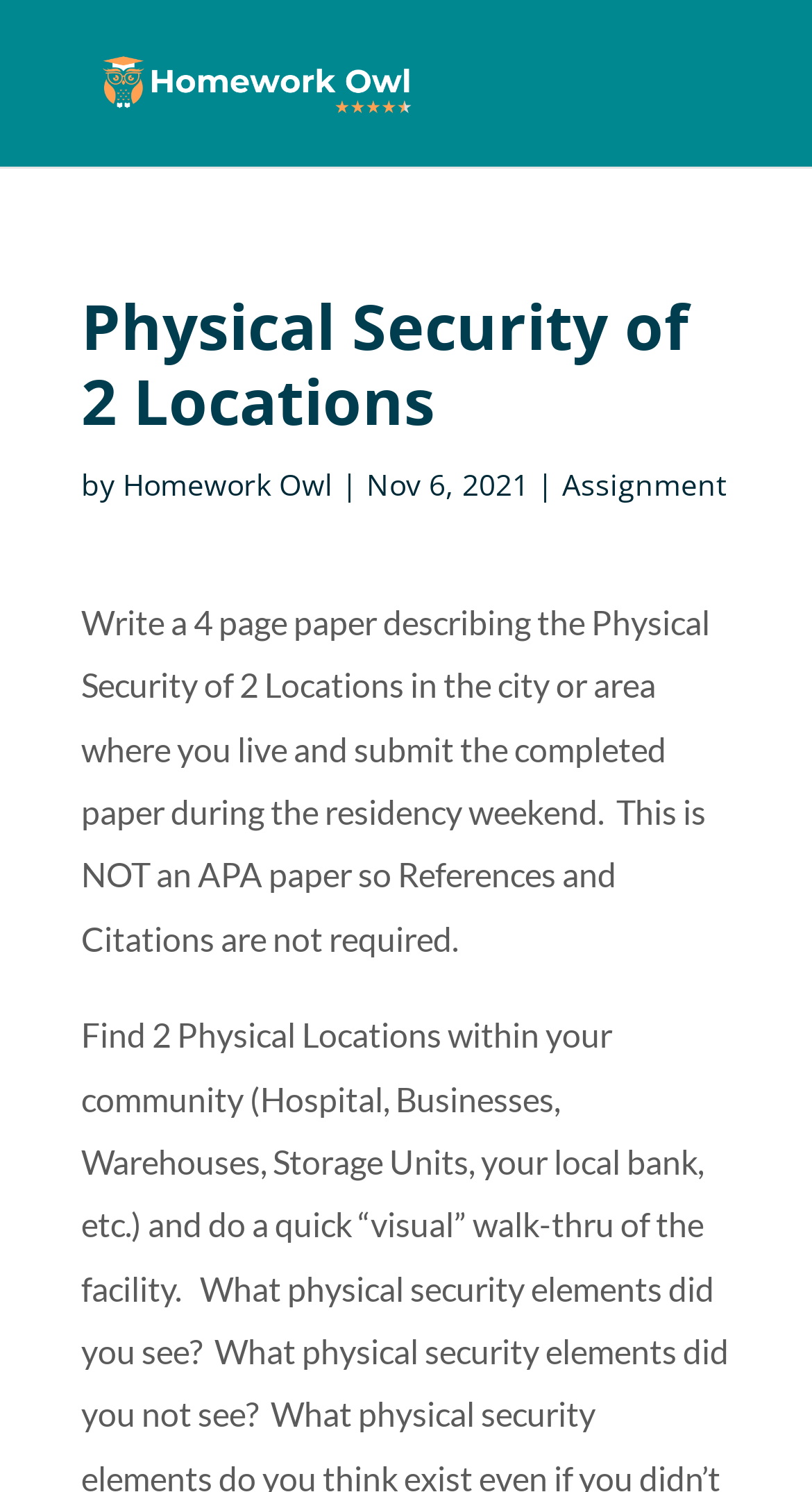Please find the bounding box for the UI component described as follows: "Homework Owl".

[0.151, 0.311, 0.41, 0.338]